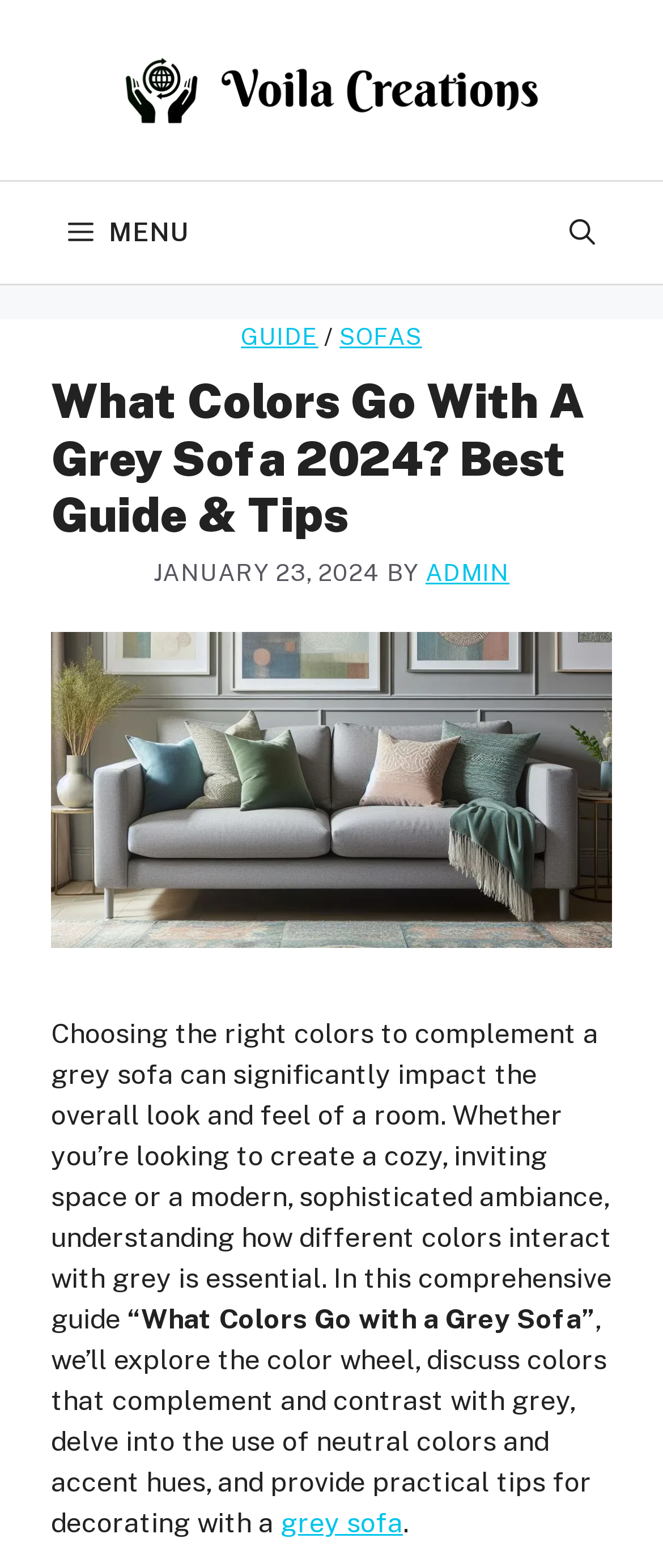Give a succinct answer to this question in a single word or phrase: 
What is the name of the website?

Voila Creations